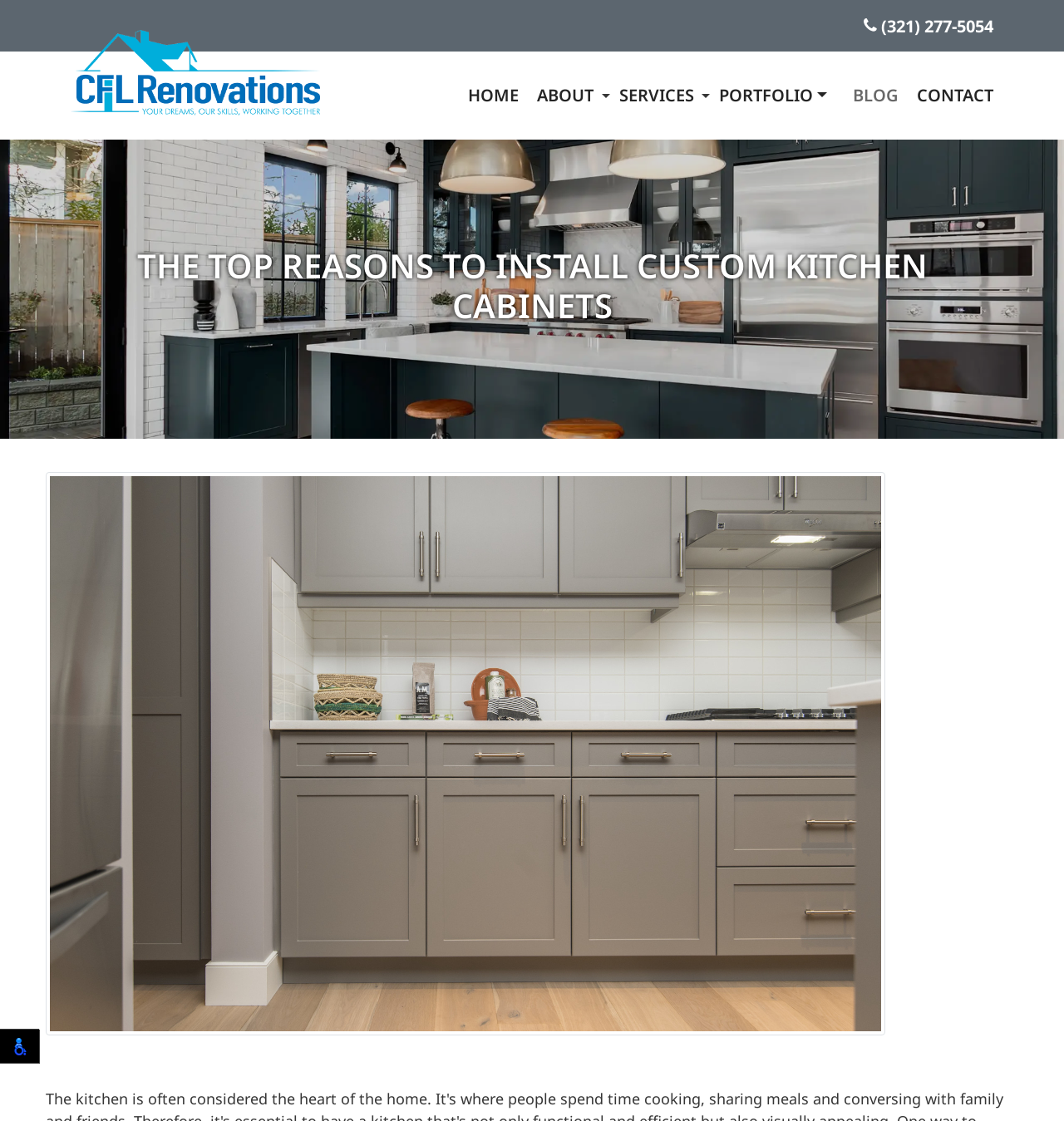Identify the bounding box coordinates of the region that should be clicked to execute the following instruction: "expand the menu".

[0.565, 0.046, 0.573, 0.125]